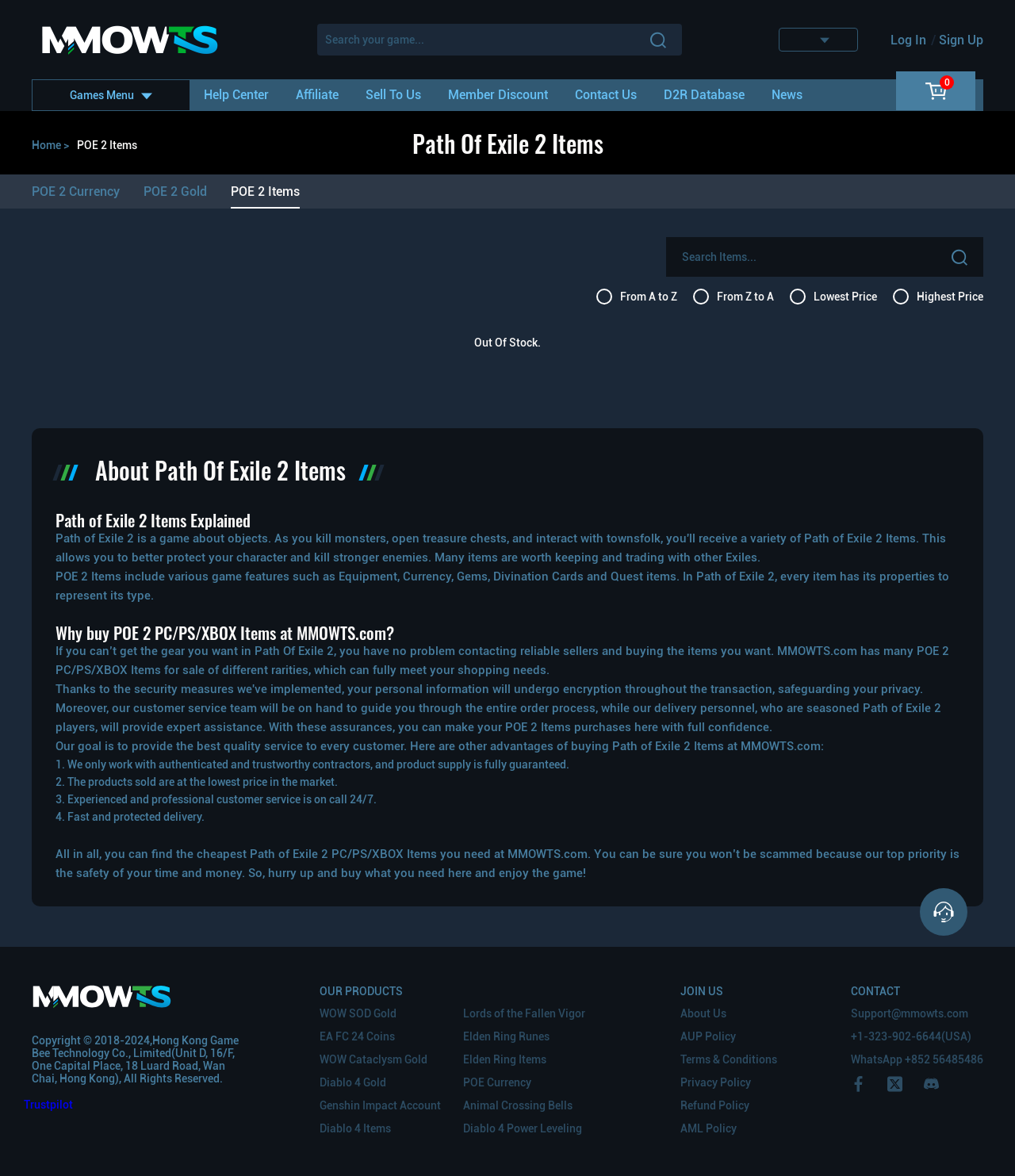Summarize the webpage comprehensively, mentioning all visible components.

This webpage is primarily focused on selling Path of Exile 2 items, with a professional and organized layout. At the top, there is a search bar and a login/sign up section, accompanied by a games menu and several links to other pages, including a help center, affiliate, and contact us.

Below the top section, there is a prominent heading "Path Of Exile 2 Items" followed by links to POE 2 Currency, POE 2 Gold, and POE 2 Items. A search bar for items is also present in this section.

The main content of the page is divided into three sections. The first section explains what Path of Exile 2 items are, including equipment, currency, gems, and quest items. The second section highlights the benefits of buying POE 2 items from MMOWTS.com, including the availability of items from trusted sellers, low prices, and 24/7 customer service. The third section lists the advantages of purchasing from MMOWTS.com, such as guaranteed product supply, low prices, professional customer service, and fast delivery.

At the bottom of the page, there are links to other products, including WOW SOD Gold, Lords of the Fallen Vigor, and EA FC 24 Coins. A section titled "JOIN US" provides links to about us, AUP policy, terms and conditions, and other policies. A "CONTACT" section displays the company's email address, phone number, and WhatsApp number, as well as links to social media platforms.

Throughout the page, there are several images, including the MMOWTS logo and a discord icon. The overall design is clean and easy to navigate, with clear headings and concise text.